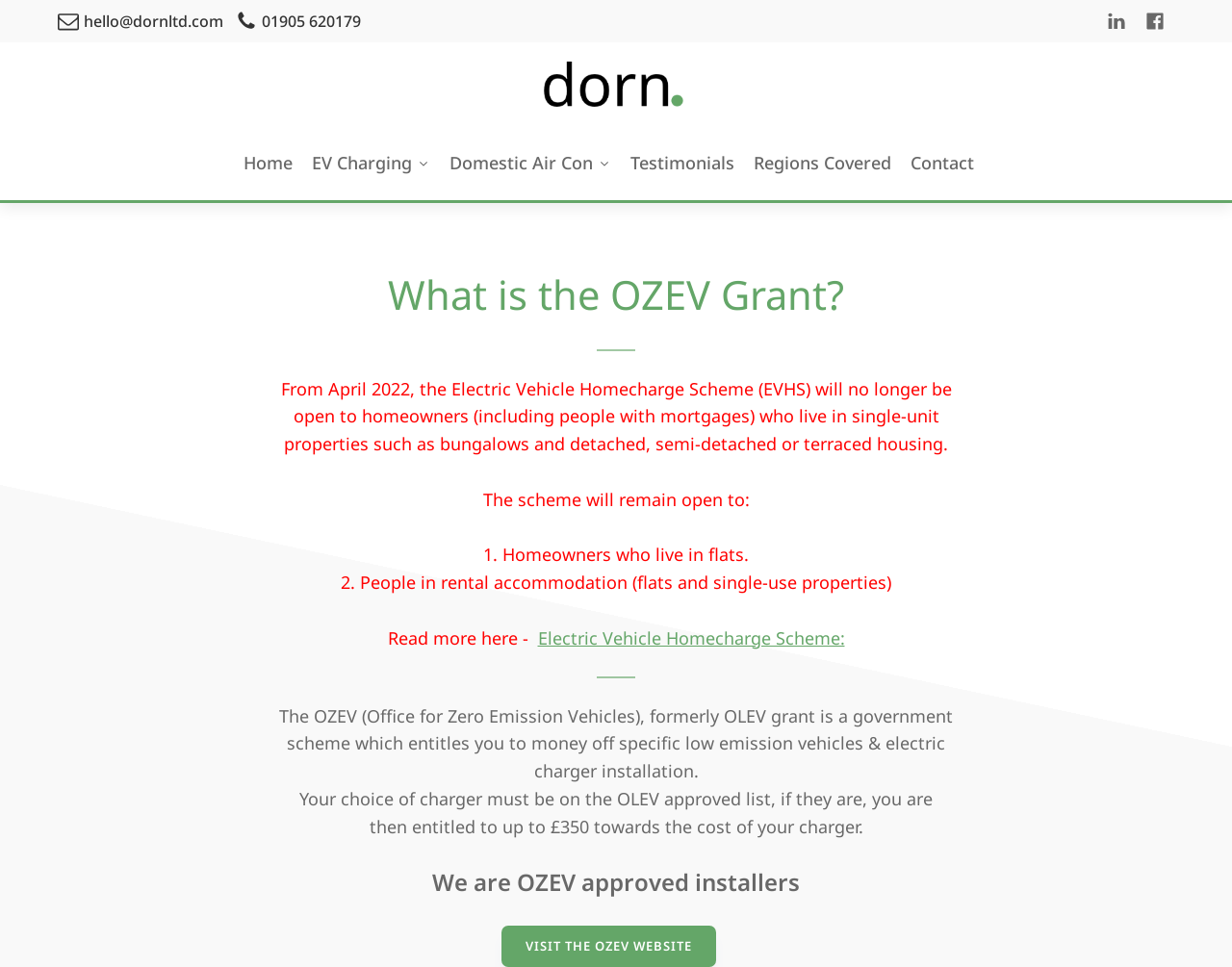Who is eligible for the Electric Vehicle Homecharge Scheme?
Provide a detailed and extensive answer to the question.

According to the webpage, the Electric Vehicle Homecharge Scheme is open to homeowners who live in flats and people in rental accommodation, including flats and single-use properties. This information is stated in the webpage's static text.